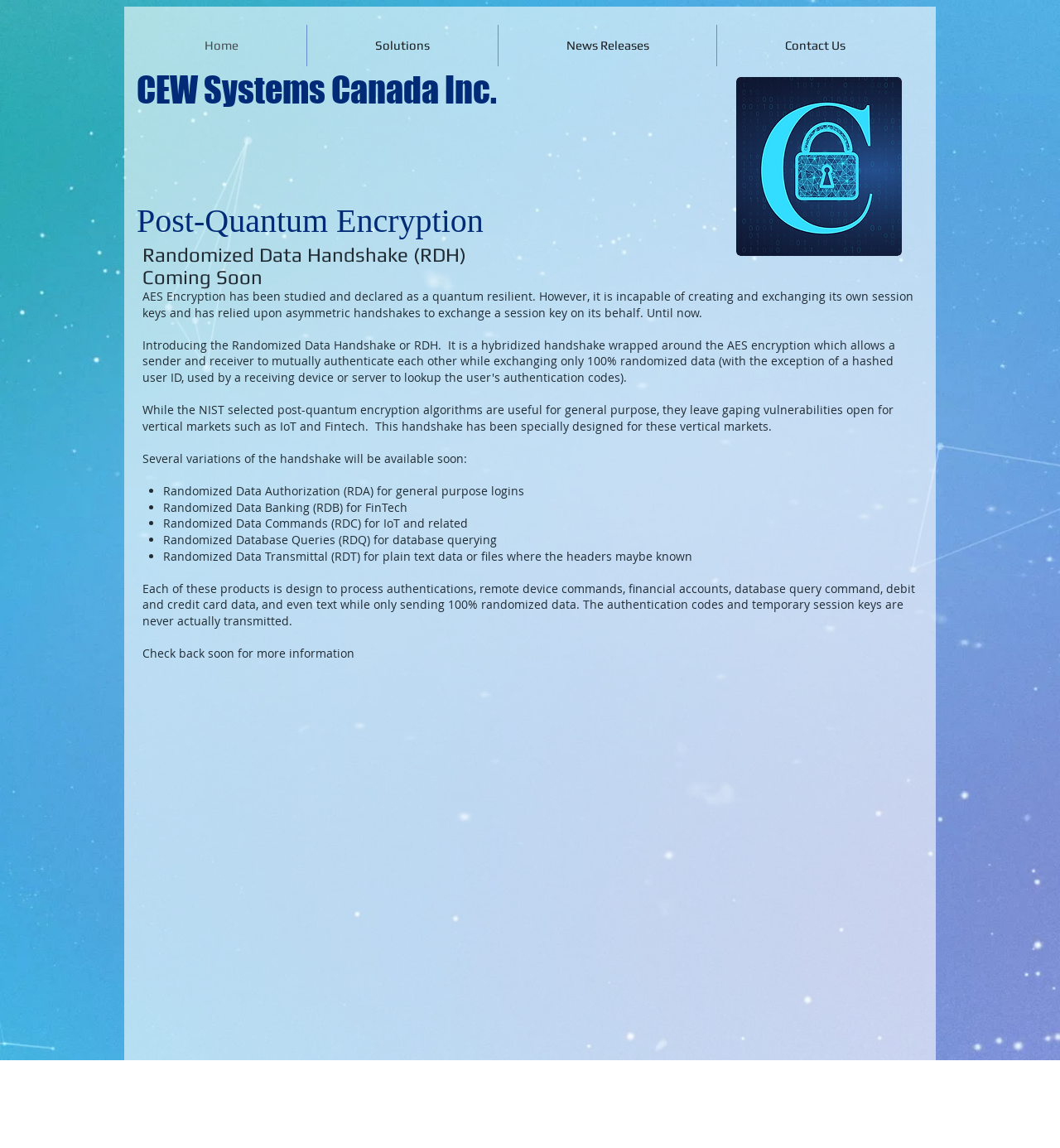Reply to the question below using a single word or brief phrase:
What is the name of the image on the webpage?

CEW_Square300x300.png